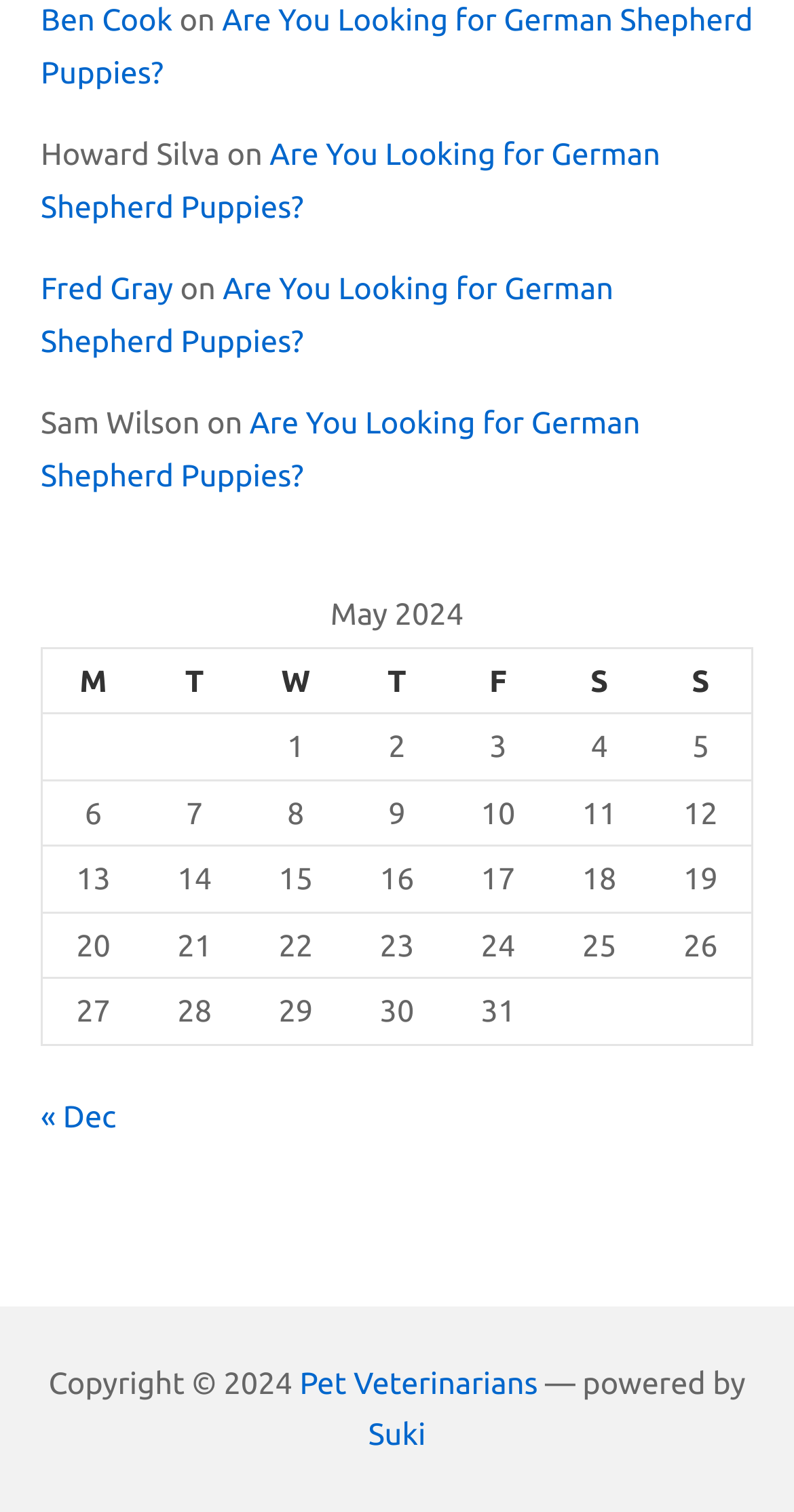How many rows are there in the table?
Using the visual information, answer the question in a single word or phrase.

5